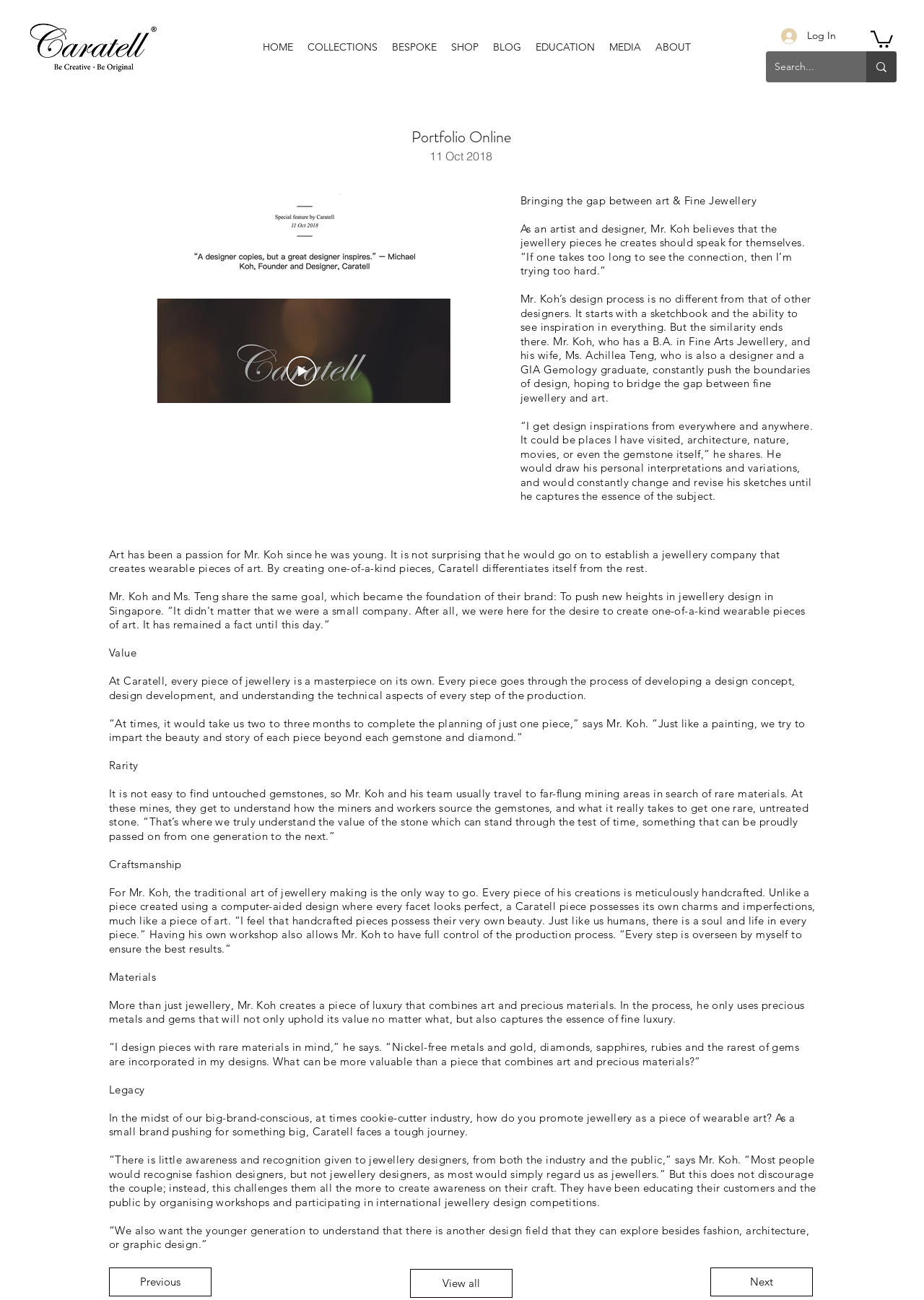What is the inspiration for Mr. Koh's designs?
Look at the image and answer the question using a single word or phrase.

Everywhere and anywhere